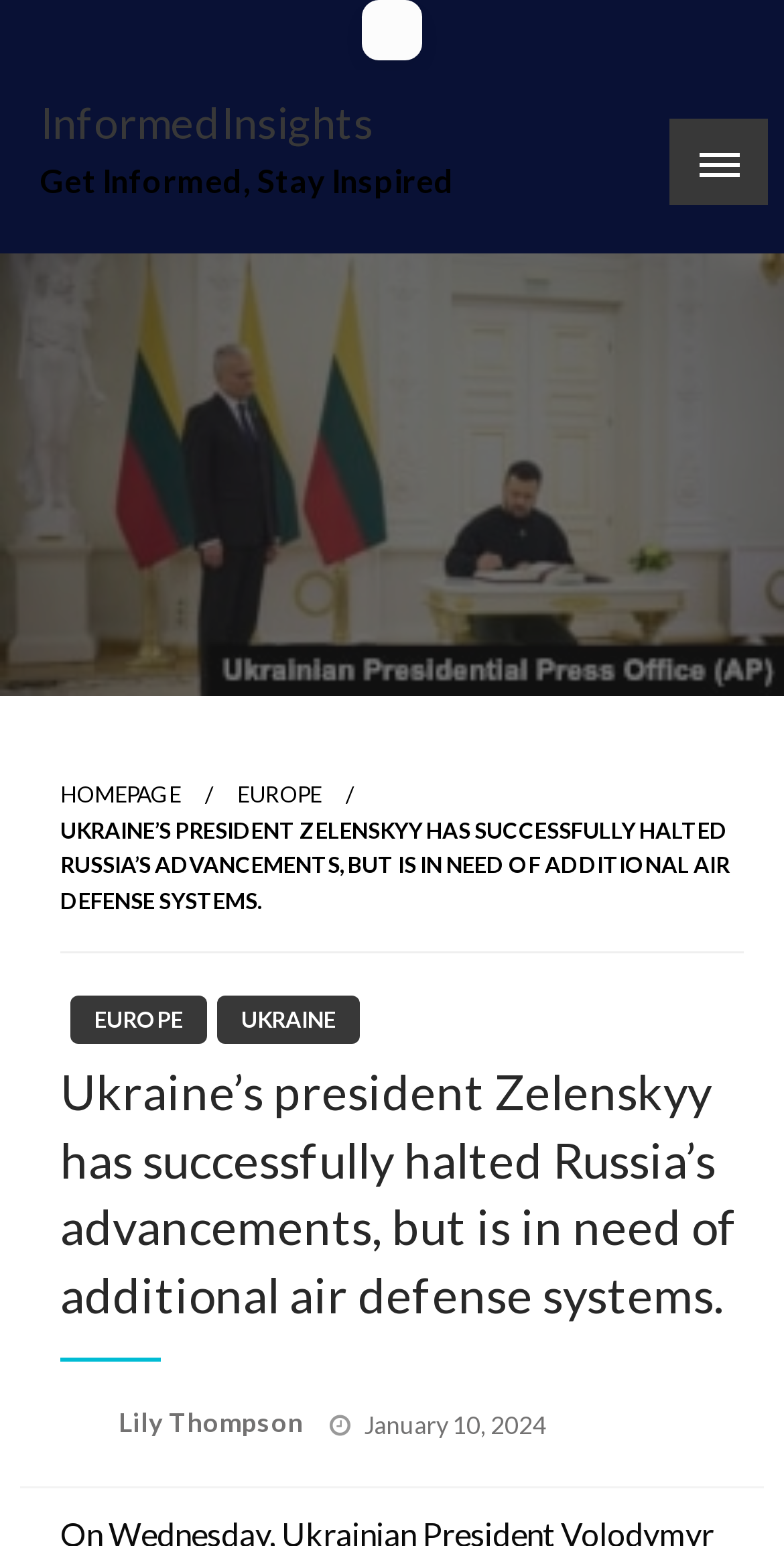Select the bounding box coordinates of the element I need to click to carry out the following instruction: "Check the date of the post".

[0.464, 0.912, 0.697, 0.931]